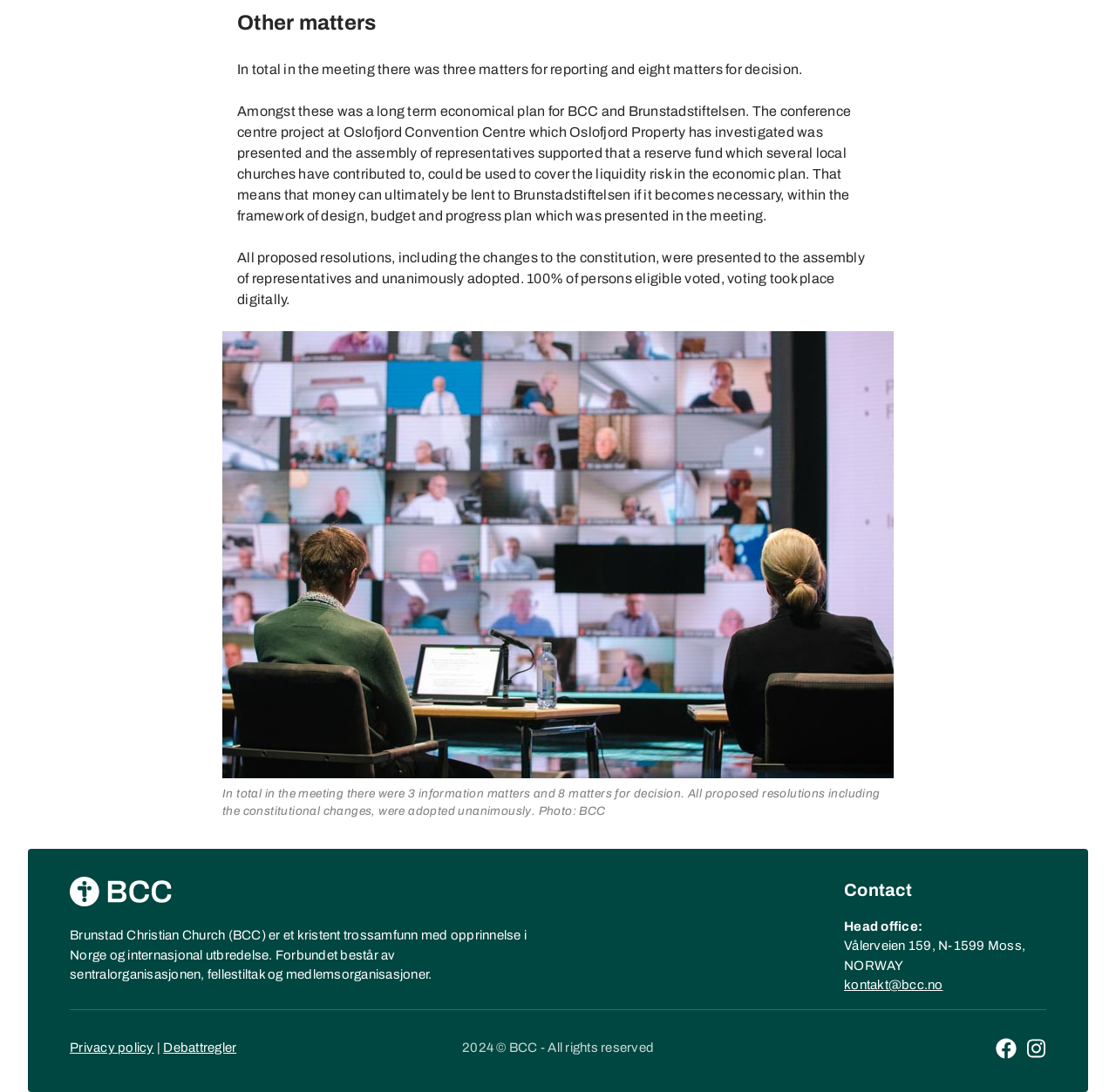Utilize the details in the image to give a detailed response to the question: What is the purpose of the reserve fund?

According to the StaticText element with ID 168, the reserve fund is intended to cover the liquidity risk in the economical plan. This means that money can ultimately be lent to Brunstadstiftelsen if it becomes necessary, within the framework of design, budget, and progress plan.